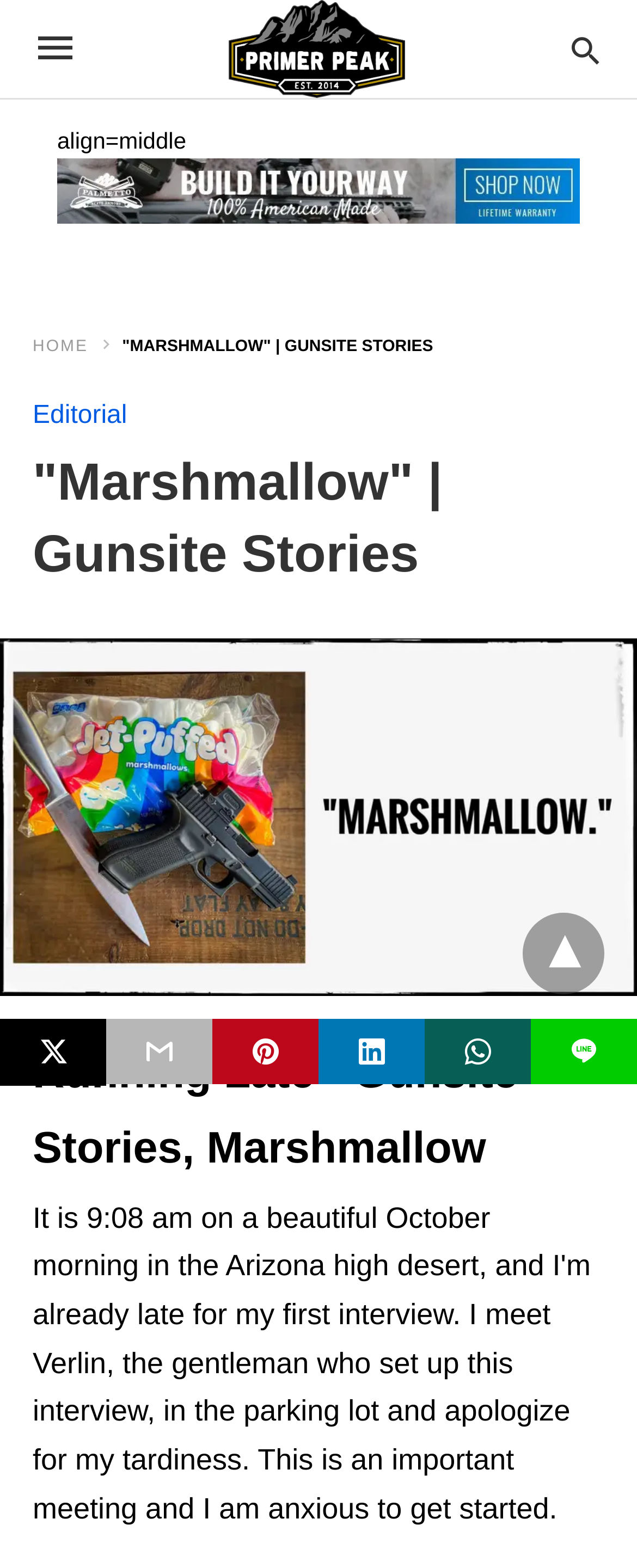Provide the bounding box coordinates for the area that should be clicked to complete the instruction: "Read editorial".

[0.051, 0.256, 0.2, 0.273]